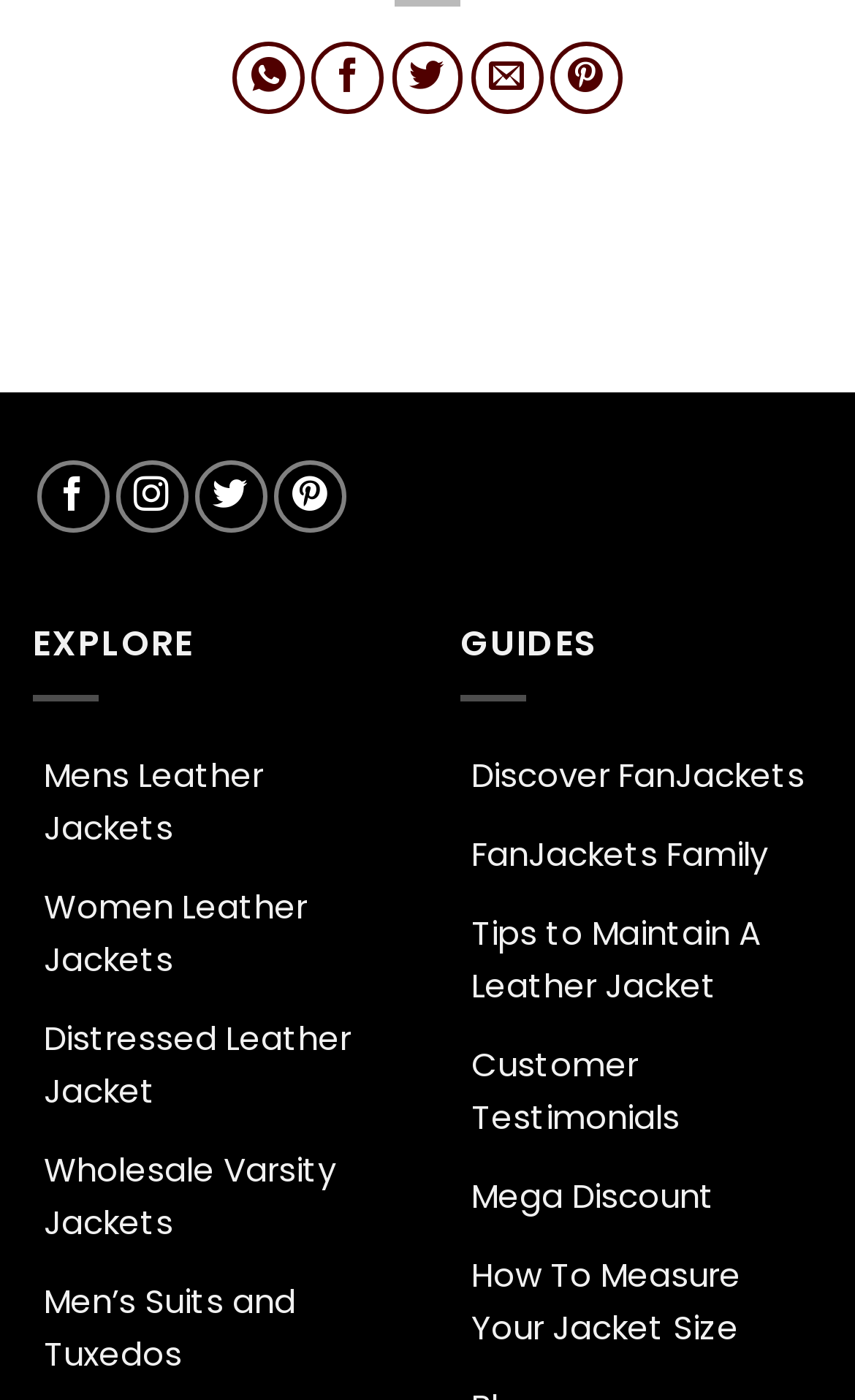Please reply to the following question using a single word or phrase: 
How many guides are listed?

6